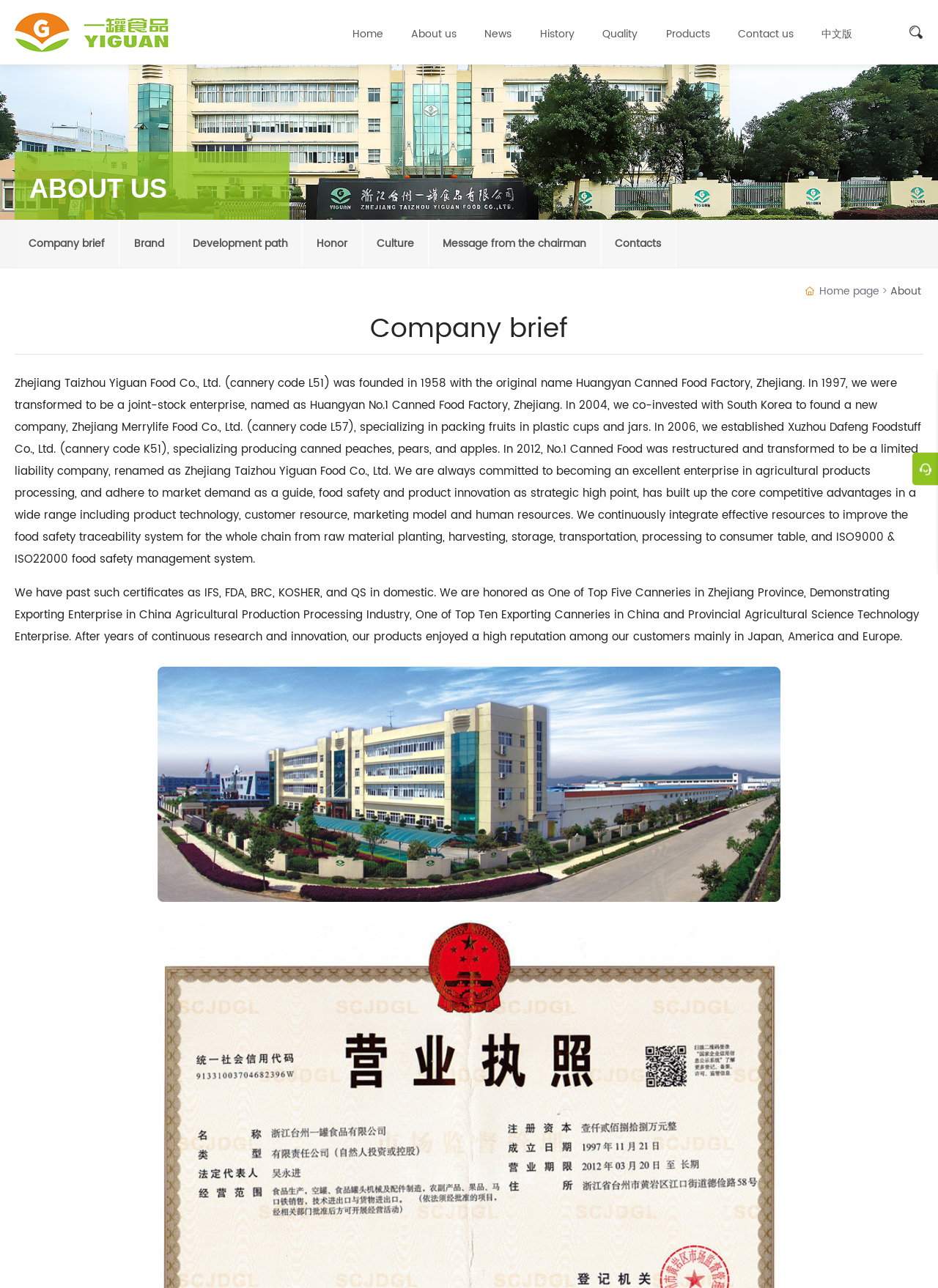Locate the bounding box coordinates of the element to click to perform the following action: 'Click the 'Support' link'. The coordinates should be given as four float values between 0 and 1, in the form of [left, top, right, bottom].

None